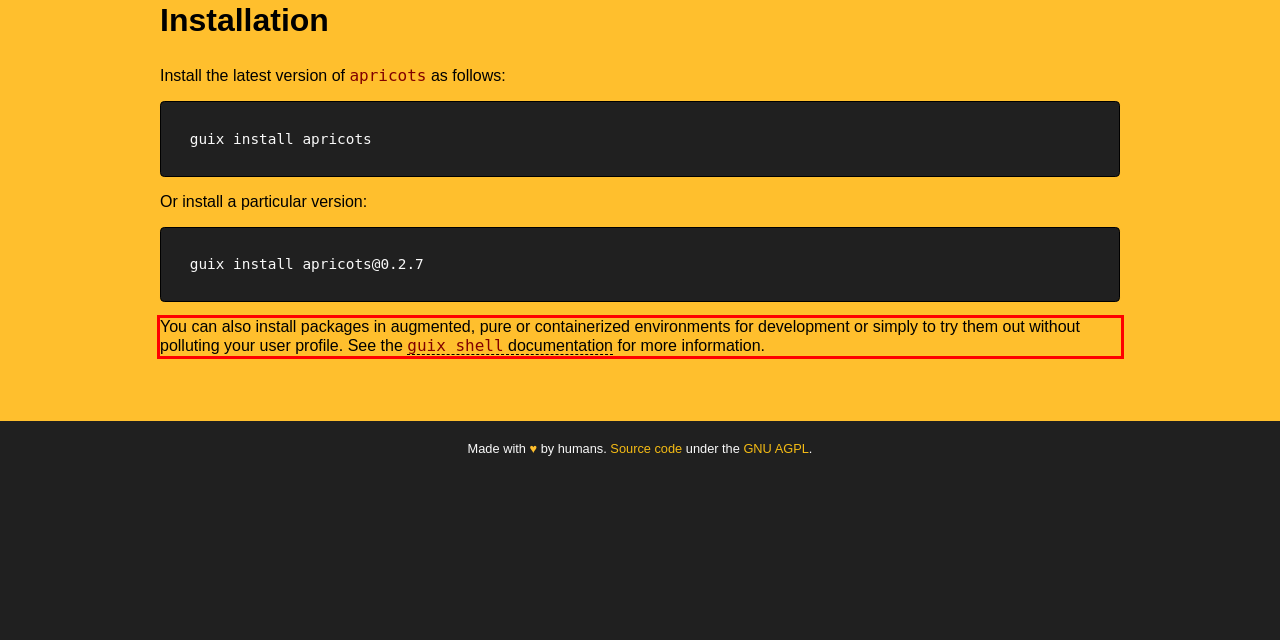Given the screenshot of a webpage, identify the red rectangle bounding box and recognize the text content inside it, generating the extracted text.

You can also install packages in augmented, pure or containerized environments for development or simply to try them out without polluting your user profile. See the guix shell documentation for more information.